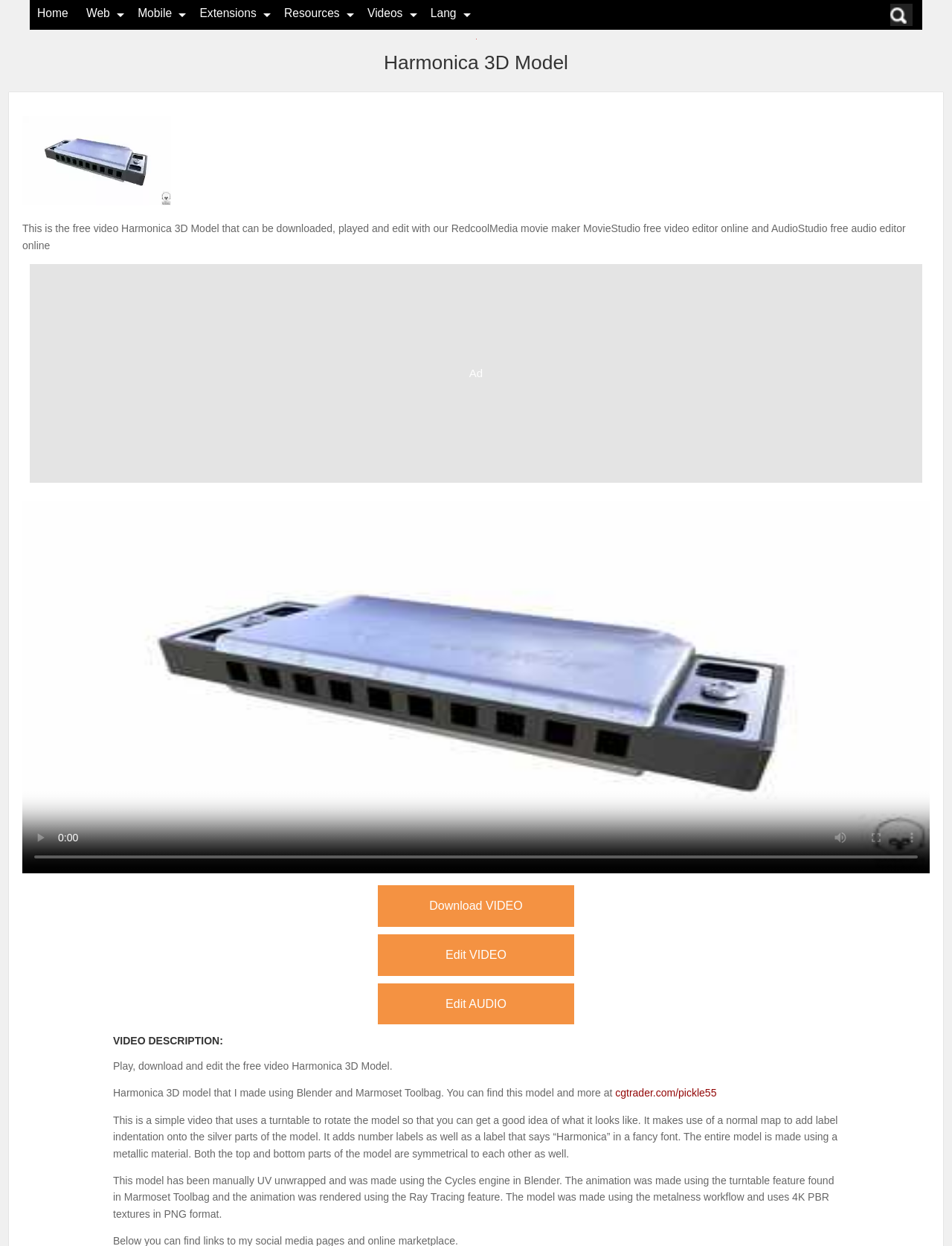Please identify the bounding box coordinates of the element that needs to be clicked to perform the following instruction: "Click the 'Home' link".

[0.039, 0.005, 0.072, 0.016]